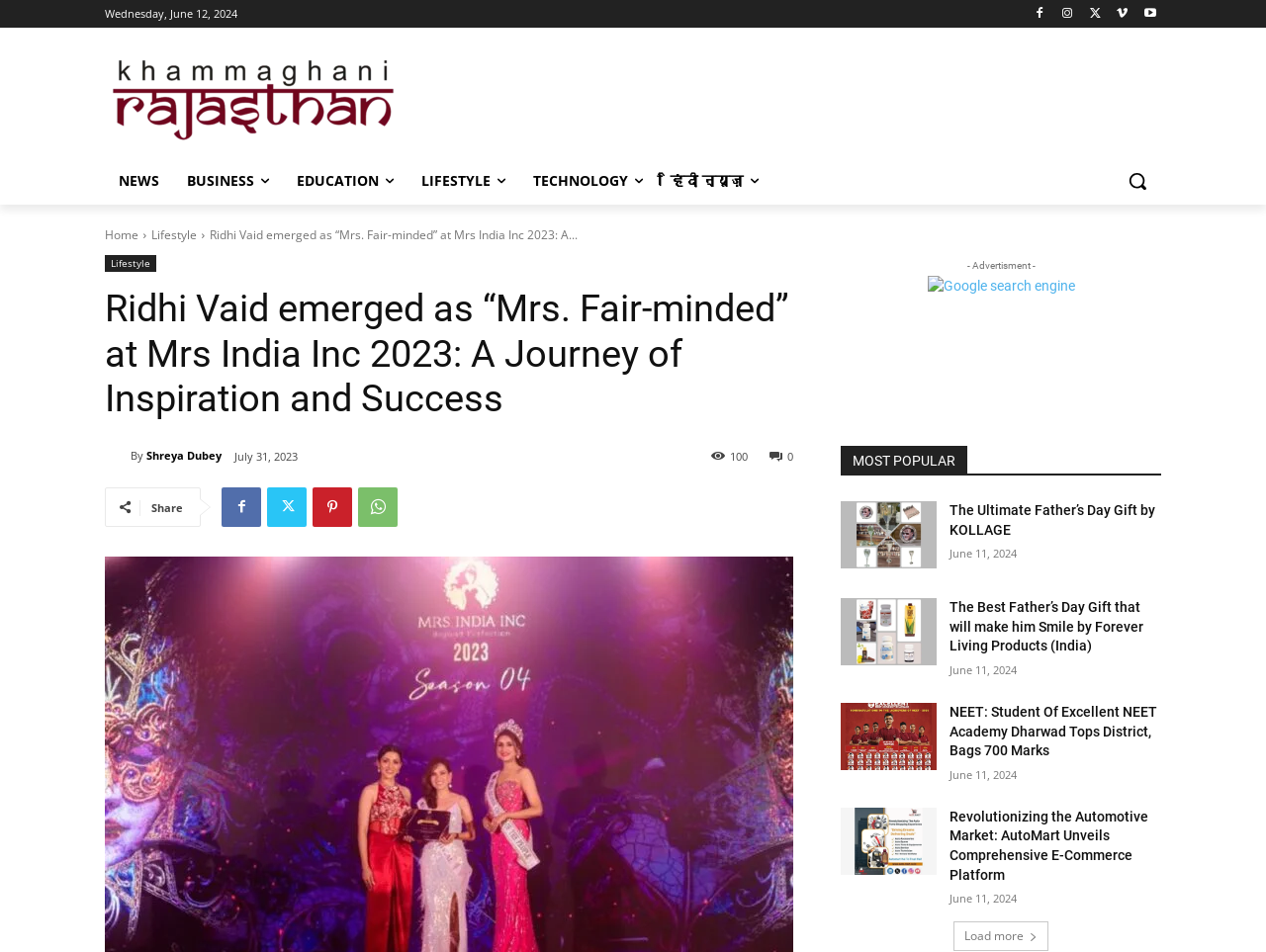Identify the bounding box of the UI component described as: "alt="Google search engine"".

[0.732, 0.29, 0.849, 0.419]